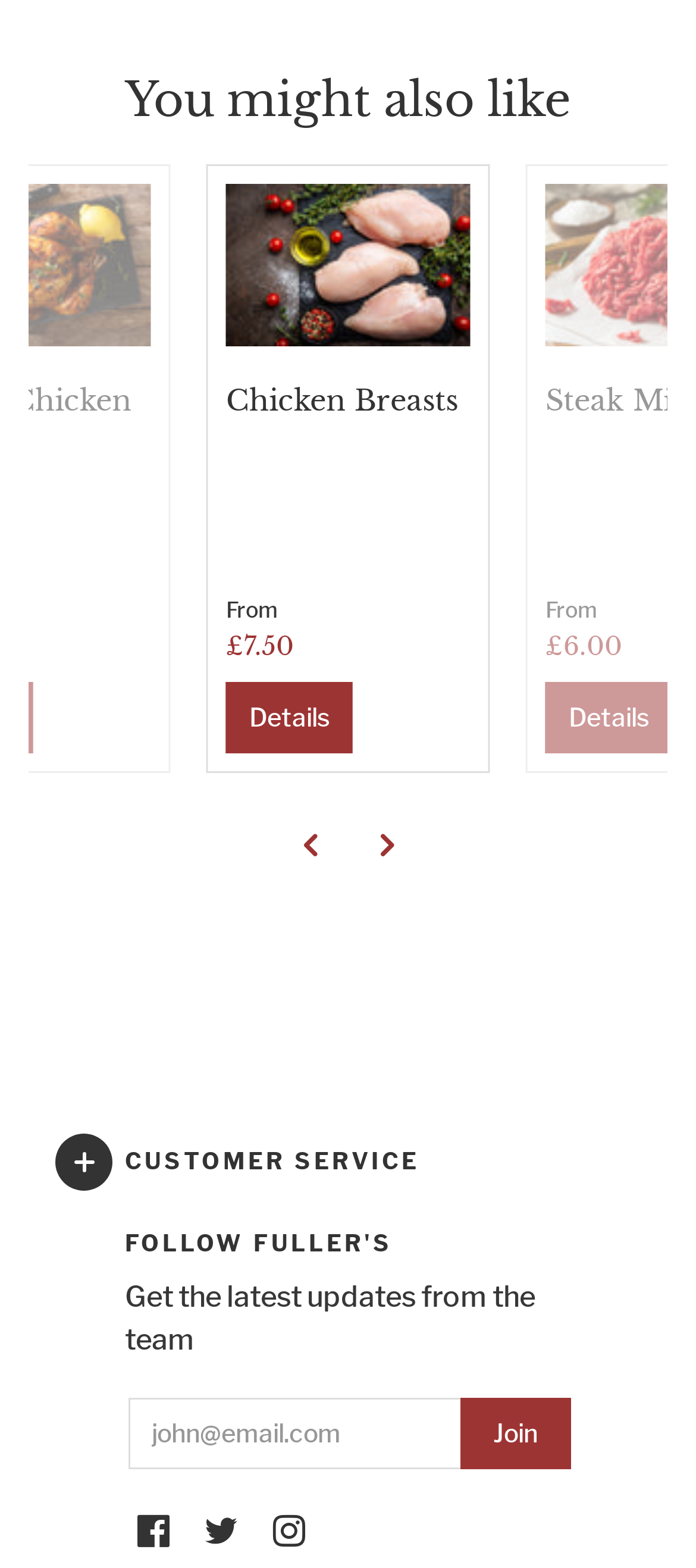Highlight the bounding box coordinates of the element that should be clicked to carry out the following instruction: "Open customer service menu". The coordinates must be given as four float numbers ranging from 0 to 1, i.e., [left, top, right, bottom].

[0.079, 0.732, 0.162, 0.759]